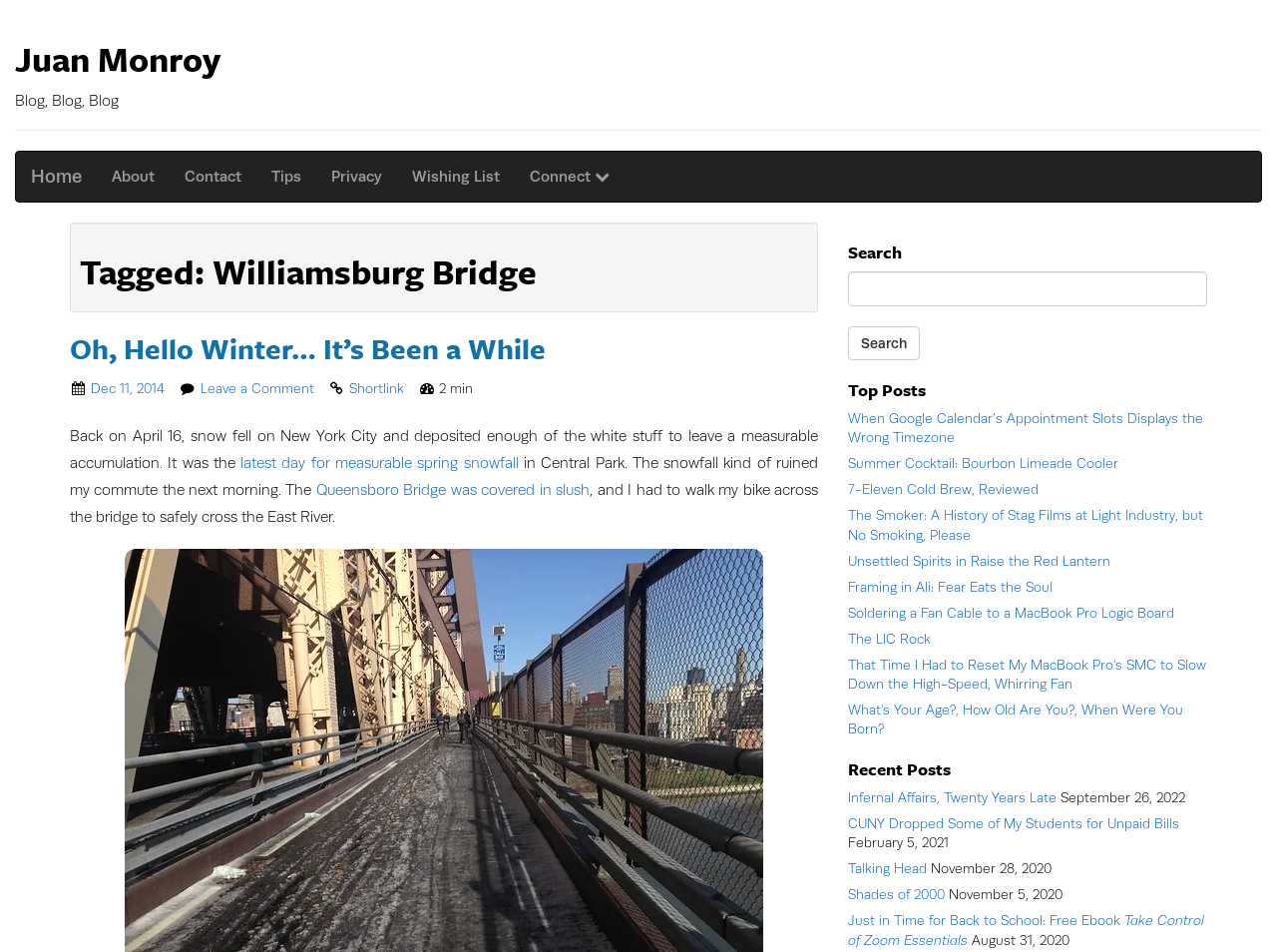How many links are there in the 'Top Posts' section?
Using the image as a reference, deliver a detailed and thorough answer to the question.

The 'Top Posts' section is located on the right-hand side of the webpage, and it contains a list of links to various blog posts. By counting the number of links in this section, we can see that there are 9 links in total.